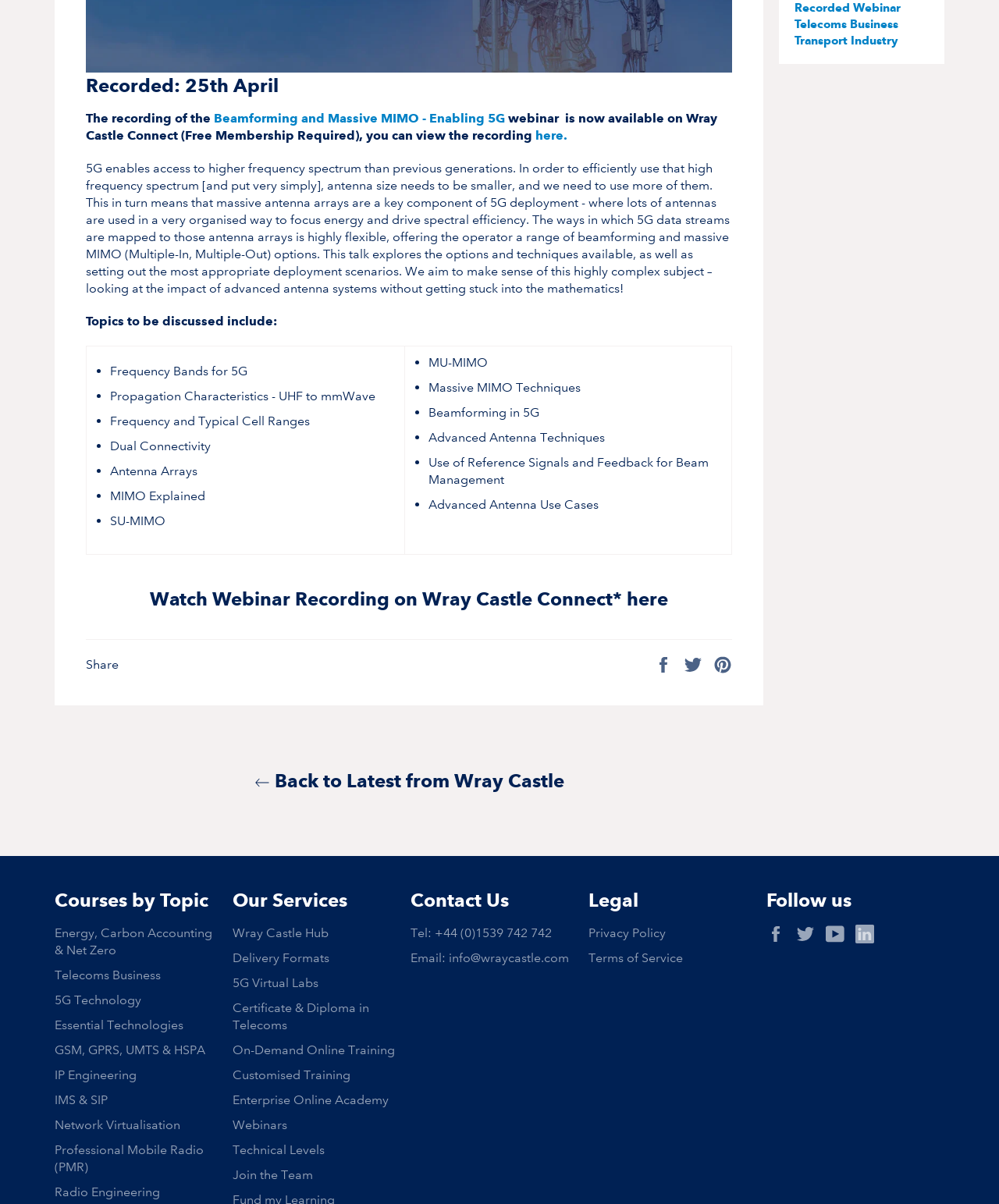Predict the bounding box coordinates of the UI element that matches this description: "parent_node: Comment name="url" placeholder="Website"". The coordinates should be in the format [left, top, right, bottom] with each value between 0 and 1.

None